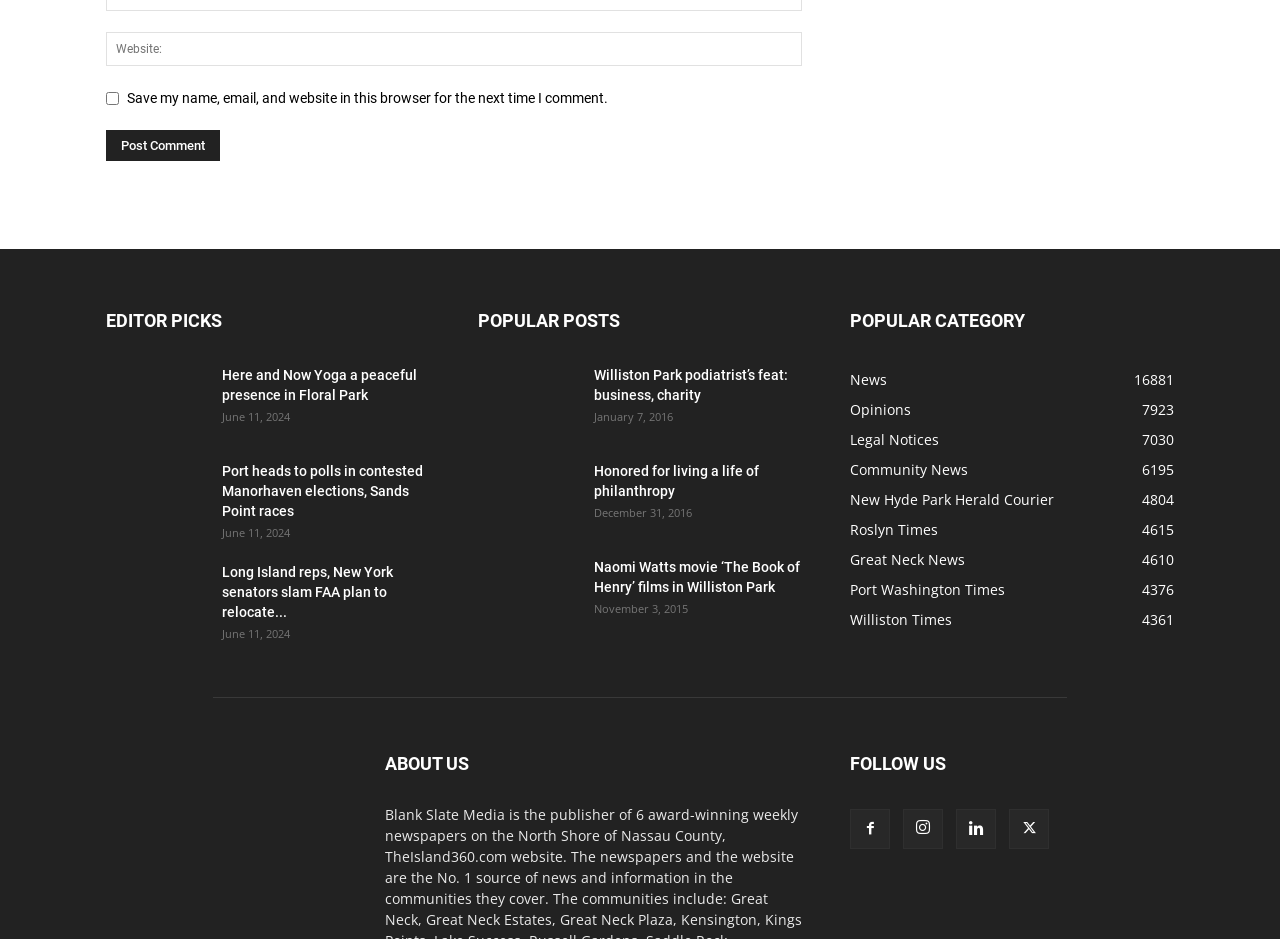Can you find the bounding box coordinates for the UI element given this description: "alt="facebook""? Provide the coordinates as four float numbers between 0 and 1: [left, top, right, bottom].

None